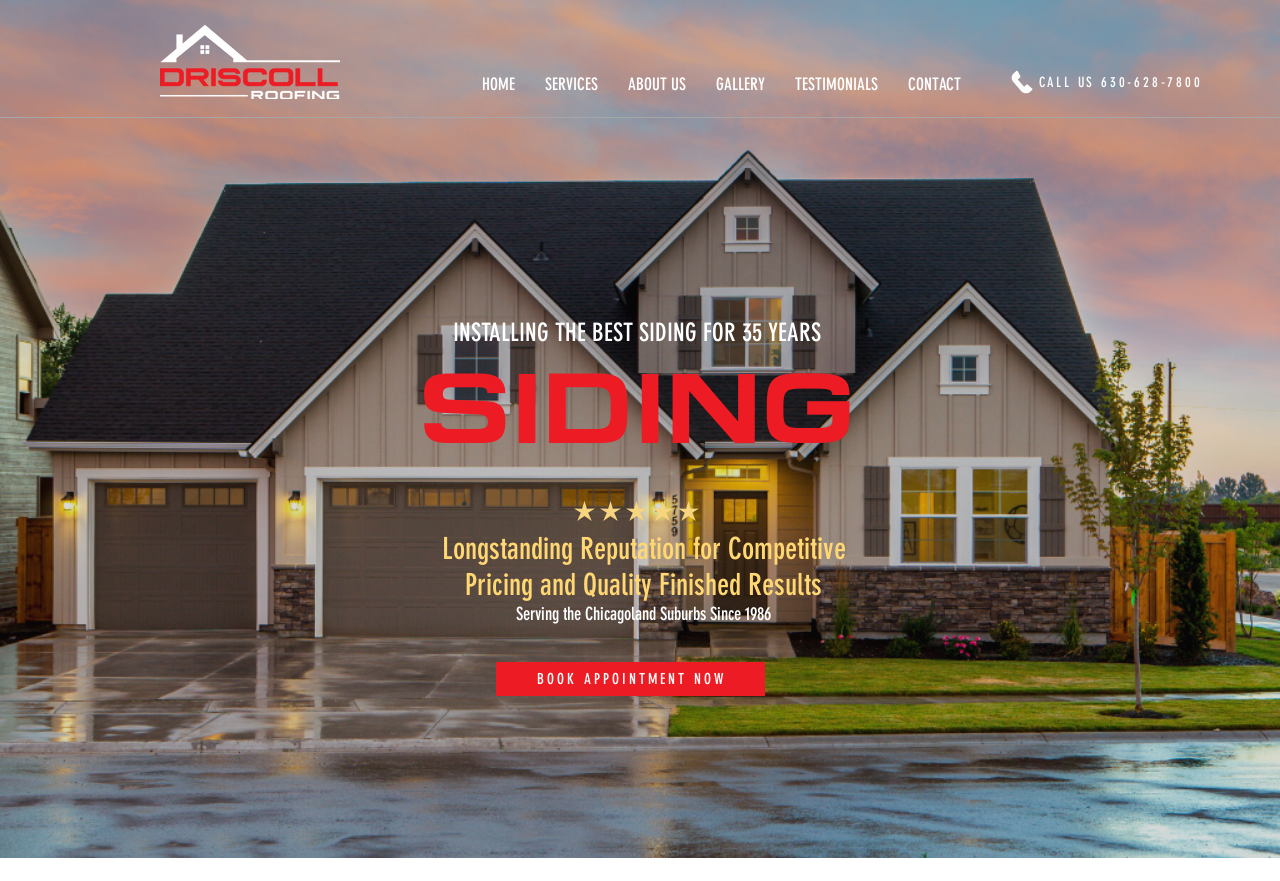Give a one-word or short phrase answer to the question: 
What is the company name?

Driscoll Roofing